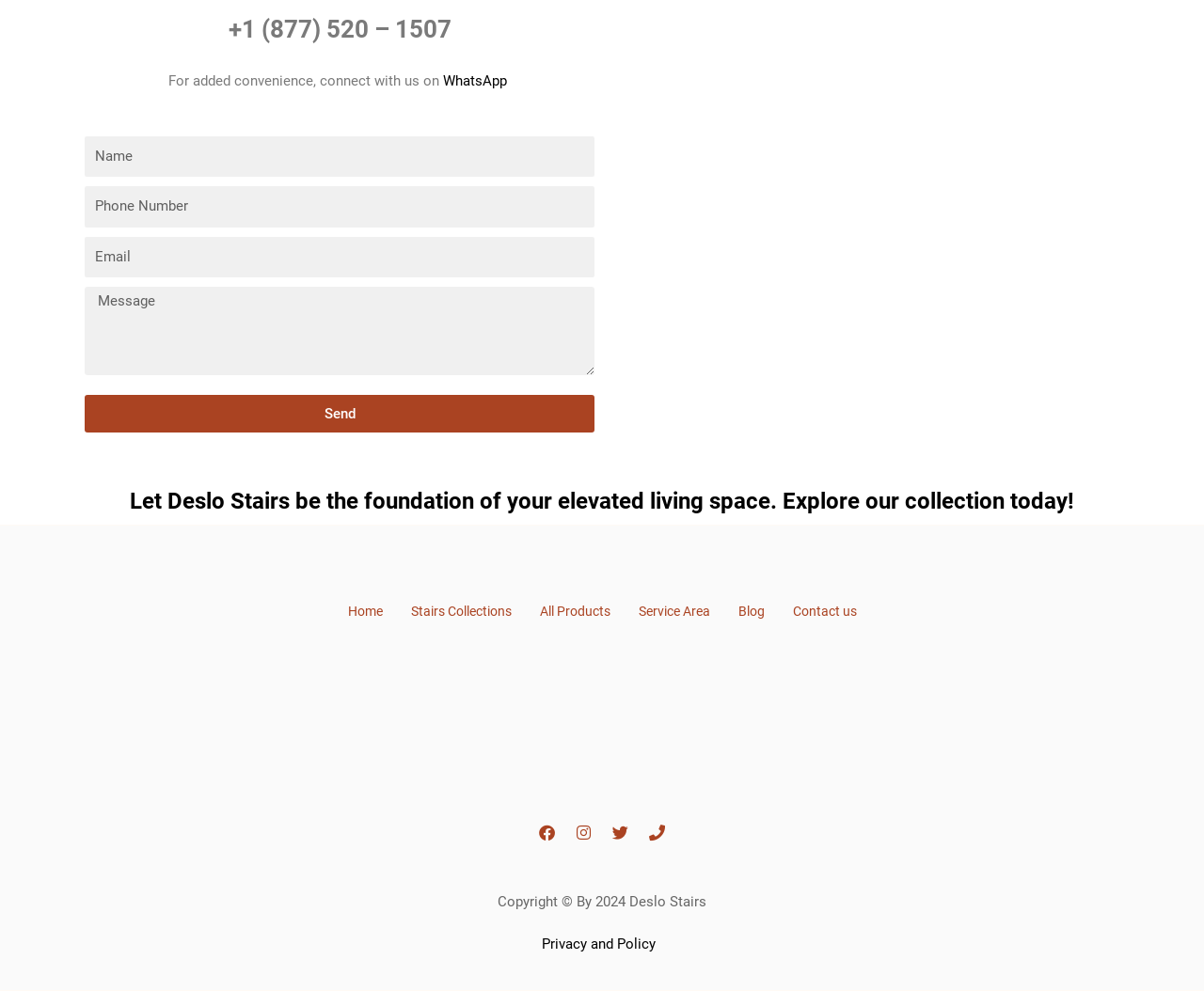What is the phone number to connect with the company?
Based on the image, please offer an in-depth response to the question.

The phone number is displayed at the top of the webpage, in a static text element, which is easily visible to the user.